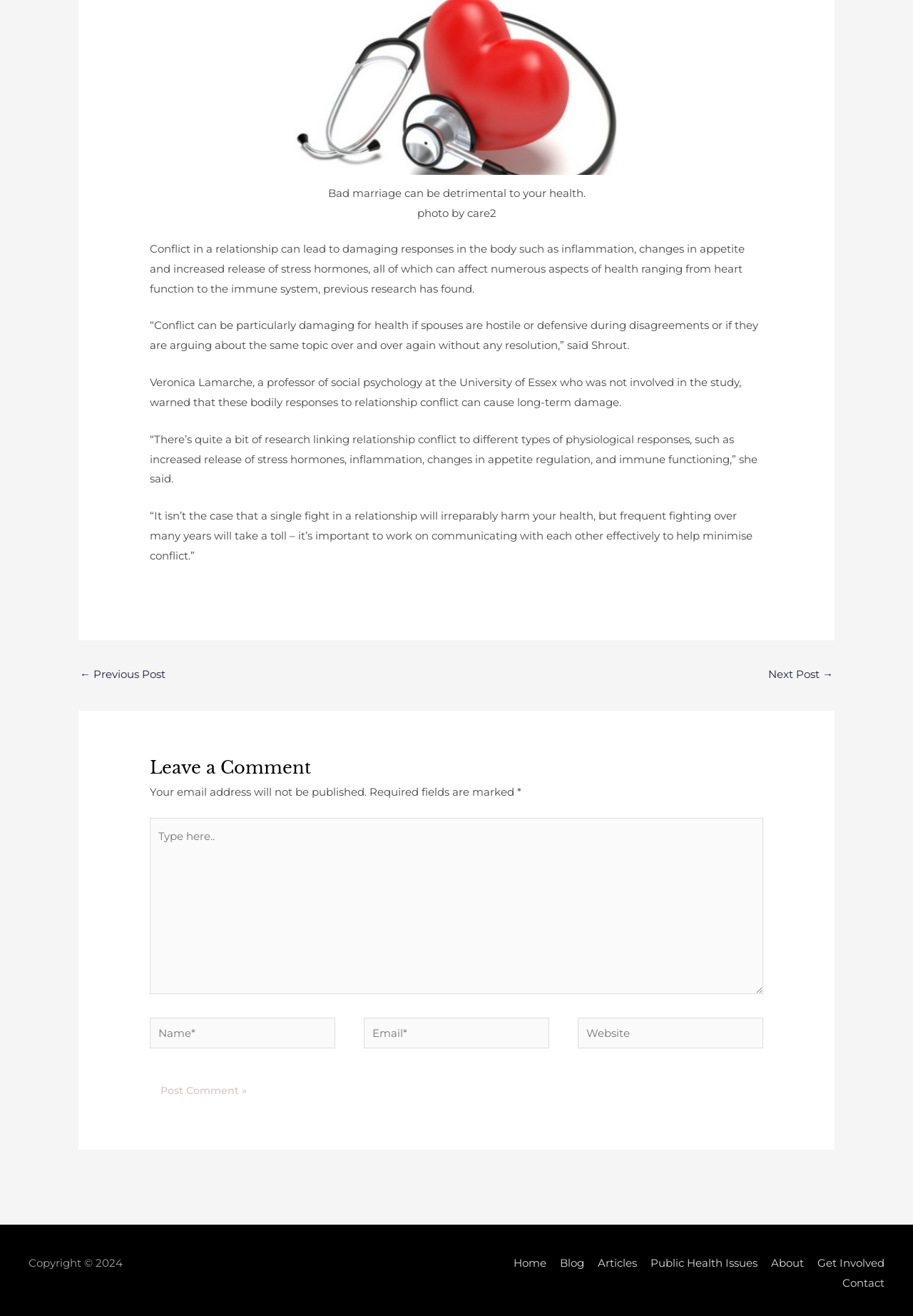What is the warning given by Veronica Lamarche?
From the image, respond using a single word or phrase.

Long-term damage from relationship conflict